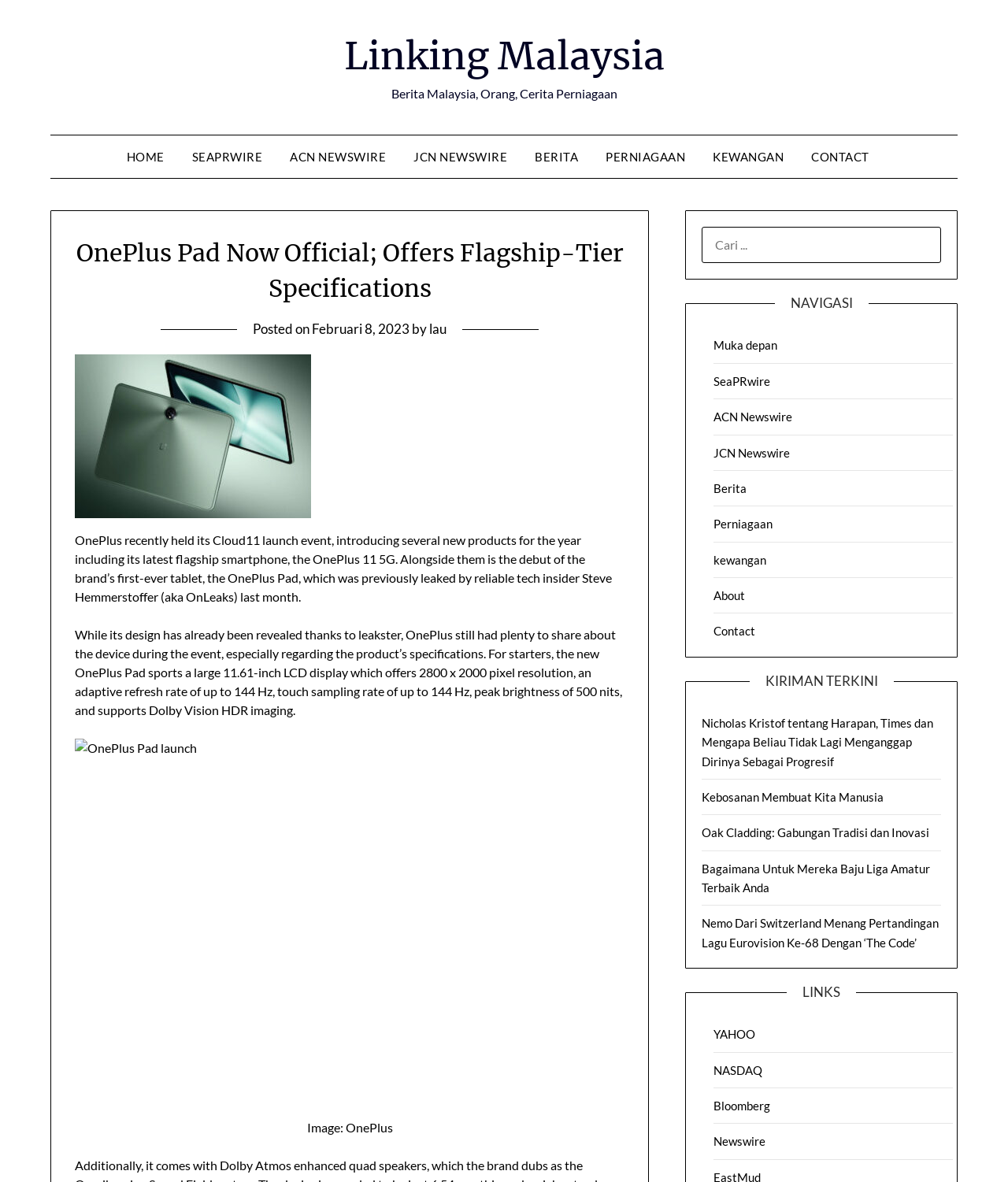Pinpoint the bounding box coordinates of the element to be clicked to execute the instruction: "Read about OnePlus Pad".

[0.075, 0.199, 0.619, 0.259]